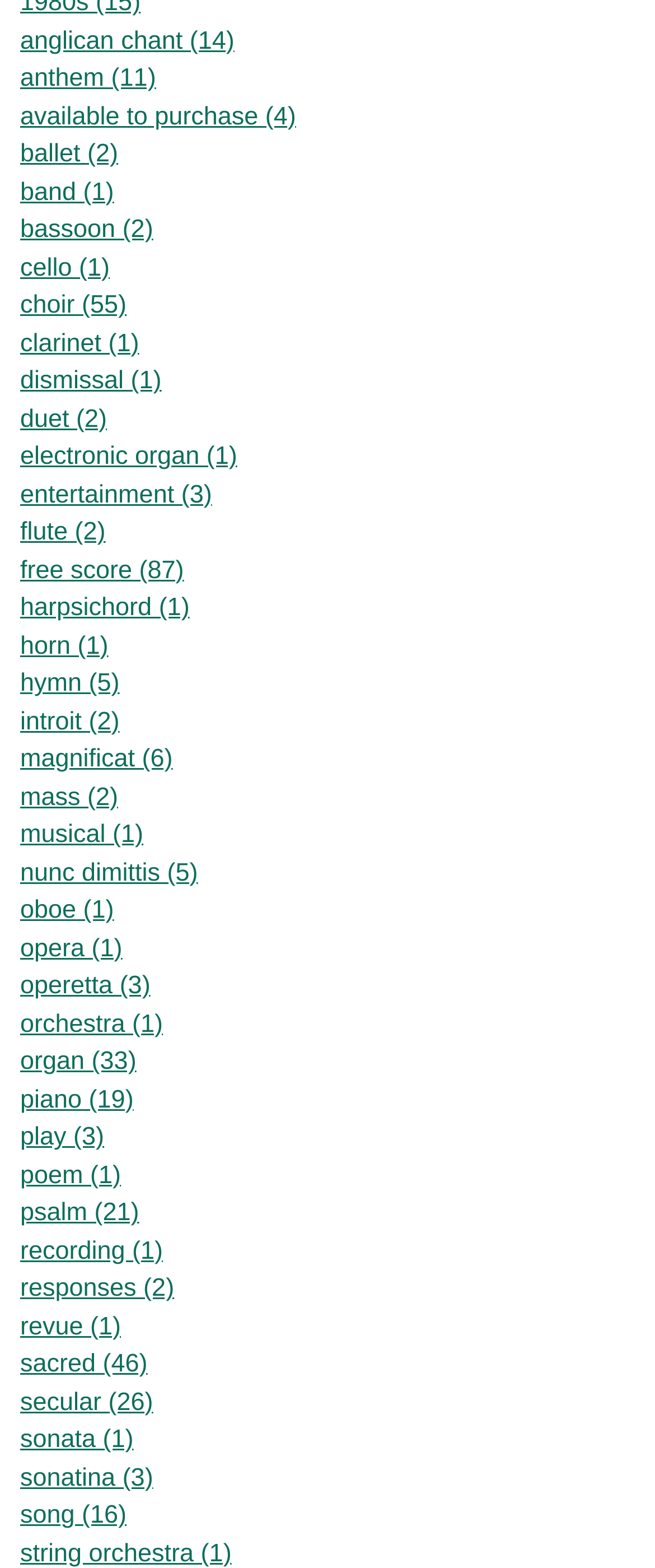Identify the bounding box for the UI element described as: "revue (1)". Ensure the coordinates are four float numbers between 0 and 1, formatted as [left, top, right, bottom].

[0.031, 0.837, 0.185, 0.855]